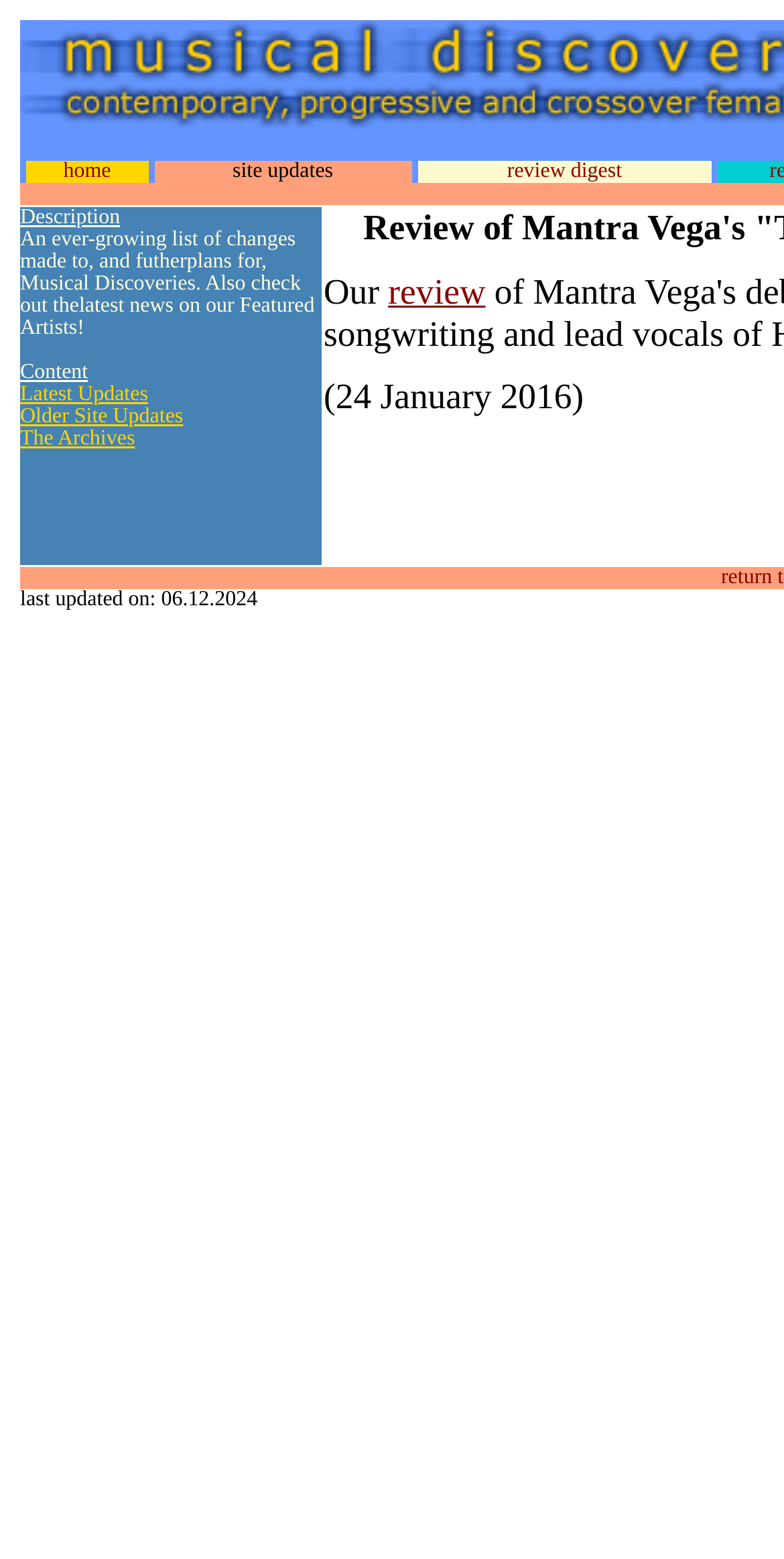Determine the bounding box for the HTML element described here: "Older Site Updates". The coordinates should be given as [left, top, right, bottom] with each number being a float between 0 and 1.

[0.026, 0.261, 0.234, 0.275]